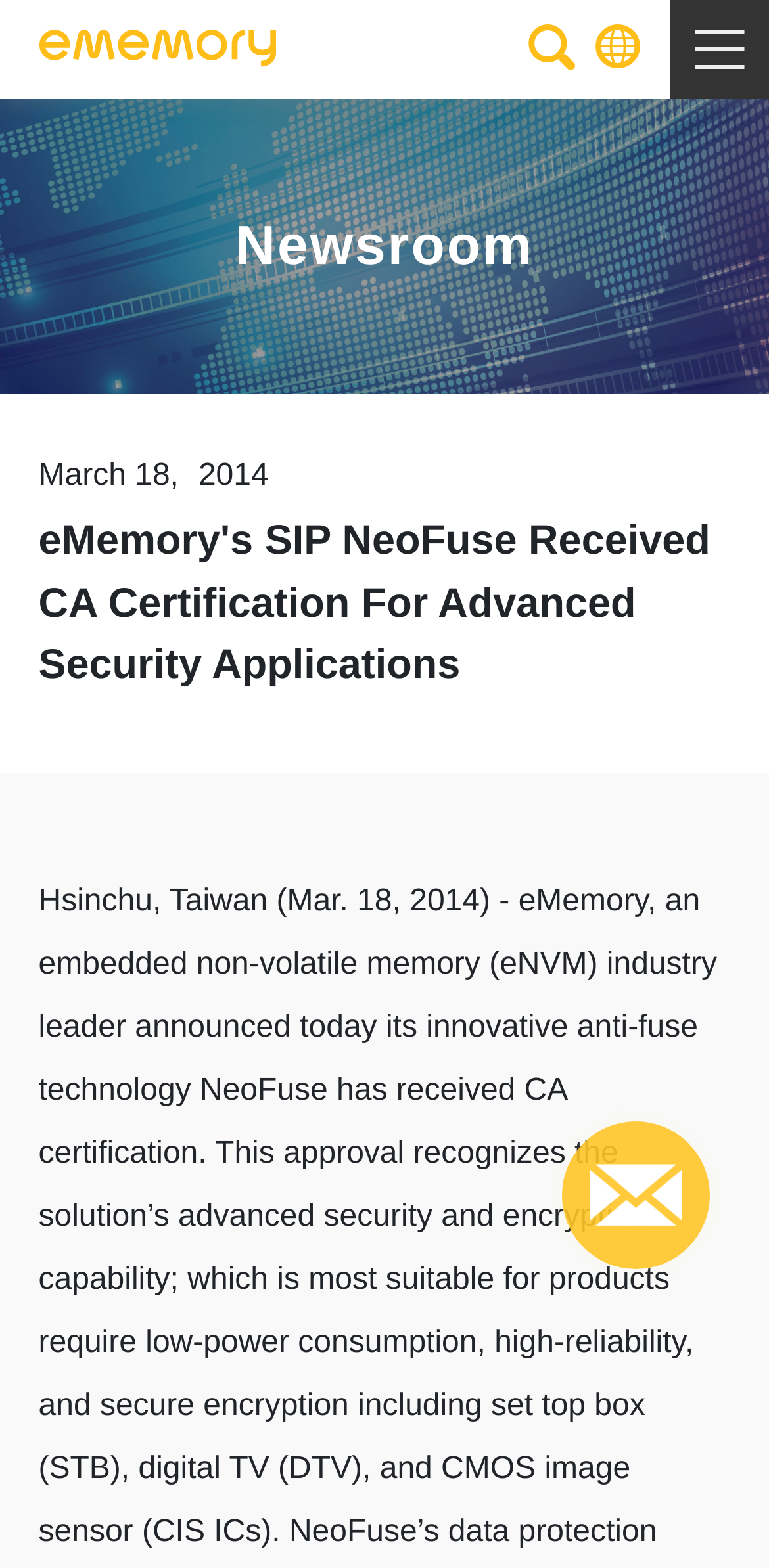Based on the element description "Subscribe / Unsubscribe", predict the bounding box coordinates of the UI element.

[0.282, 0.679, 0.846, 0.734]